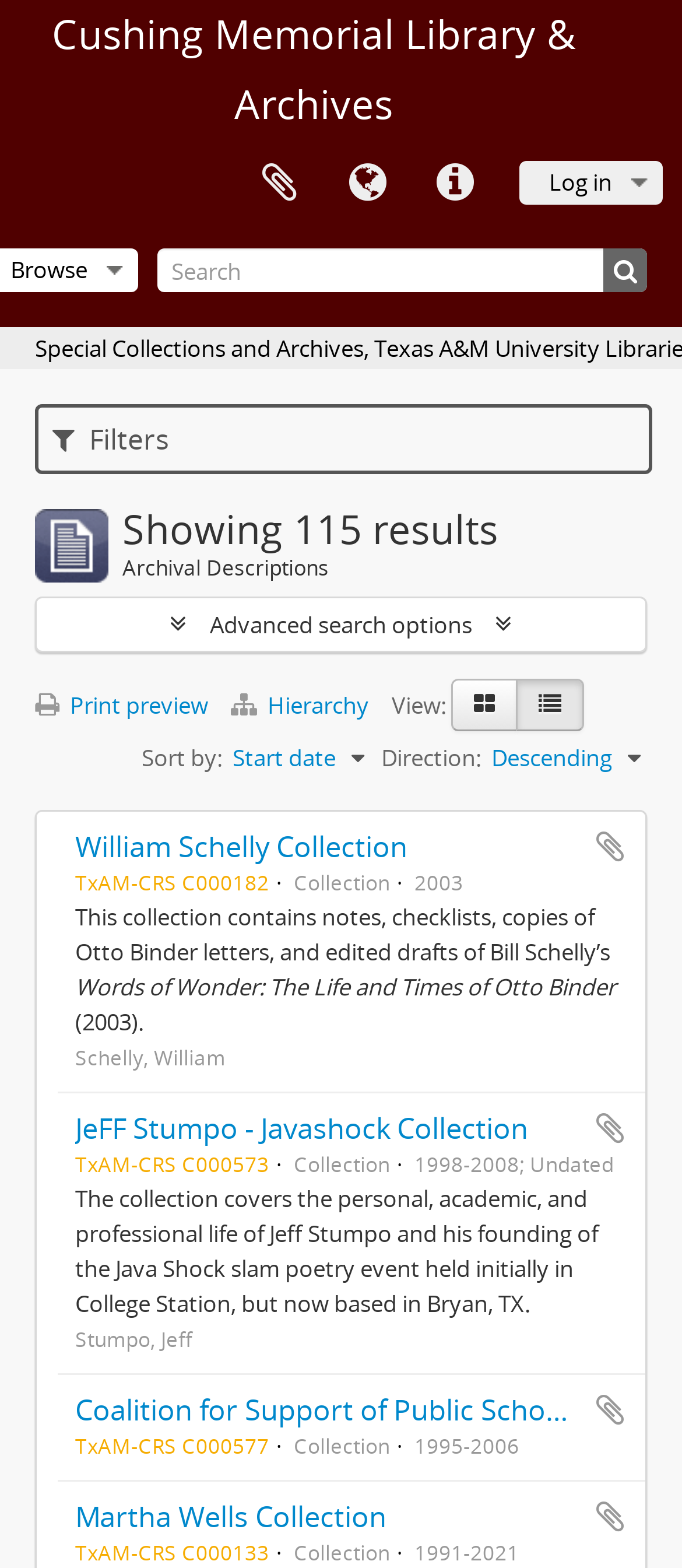Create a detailed summary of all the visual and textual information on the webpage.

The webpage is about the Special Collections and Archives of Texas A&M University Libraries. At the top, there is a heading "Cushing Memorial Library & Archives" with a link to the same name. Below it, there are four buttons: "Log in", "Quick links", "Language", and "Clipboard". 

To the right of these buttons, there is a search bar with a textbox and a search button. Above the search bar, there is a text "Filters". Below the search bar, there is a heading "Showing 115 results". 

The main content of the webpage is a list of archival descriptions, with three articles displayed. Each article has a link to a collection, such as "William Schelly Collection" or "JeFF Stumpo - Javashock Collection", and a button to add it to the clipboard. Below the link, there is a series of static texts providing information about the collection, including the collection ID, type, date, and a brief description. 

Between the articles, there are links to "Advanced Archival Descriptions", "Print preview", and "Hierarchy", as well as options to view the results in "Card view" or "Table view" and to sort the results by "Start date" in either "Ascending" or "Descending" order.